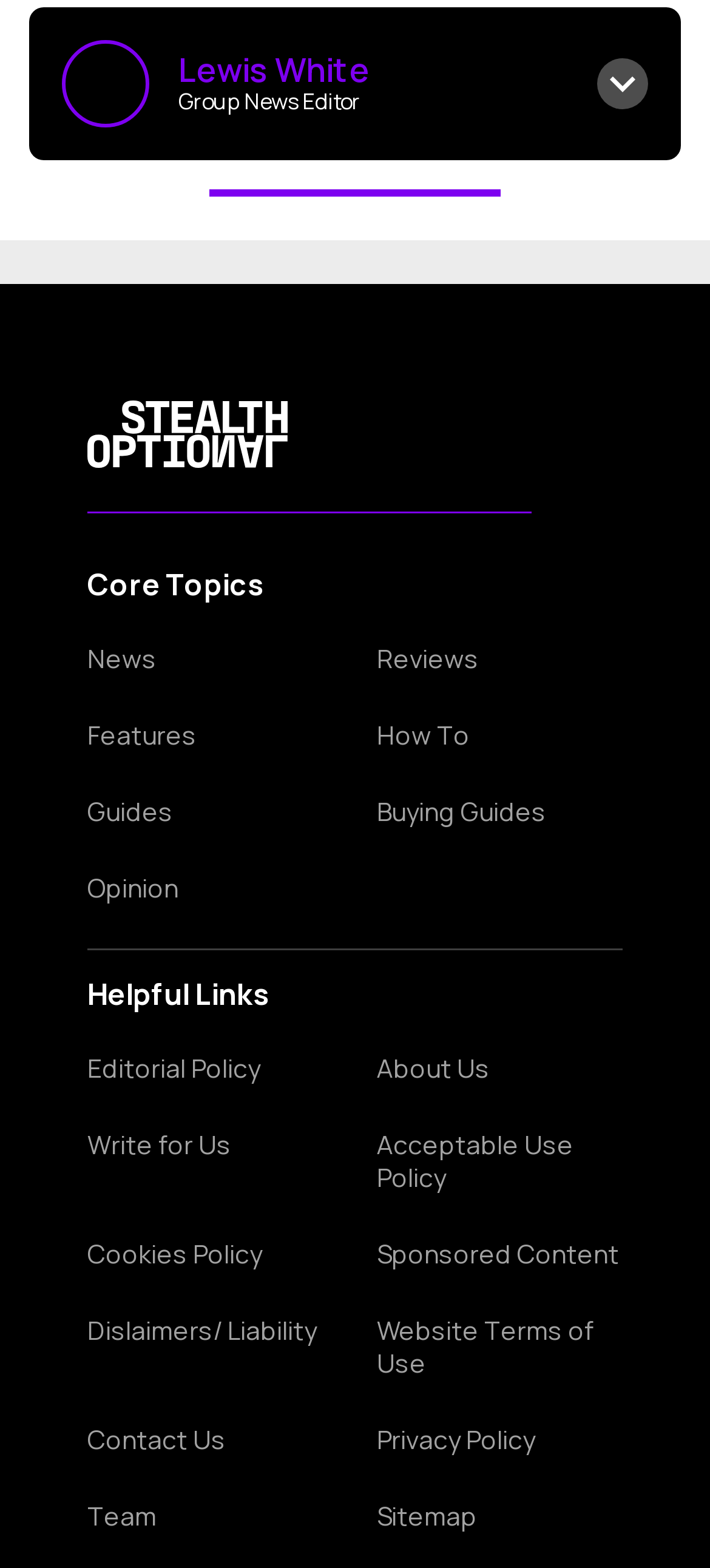Please give the bounding box coordinates of the area that should be clicked to fulfill the following instruction: "Go to News page". The coordinates should be in the format of four float numbers from 0 to 1, i.e., [left, top, right, bottom].

[0.123, 0.41, 0.469, 0.431]